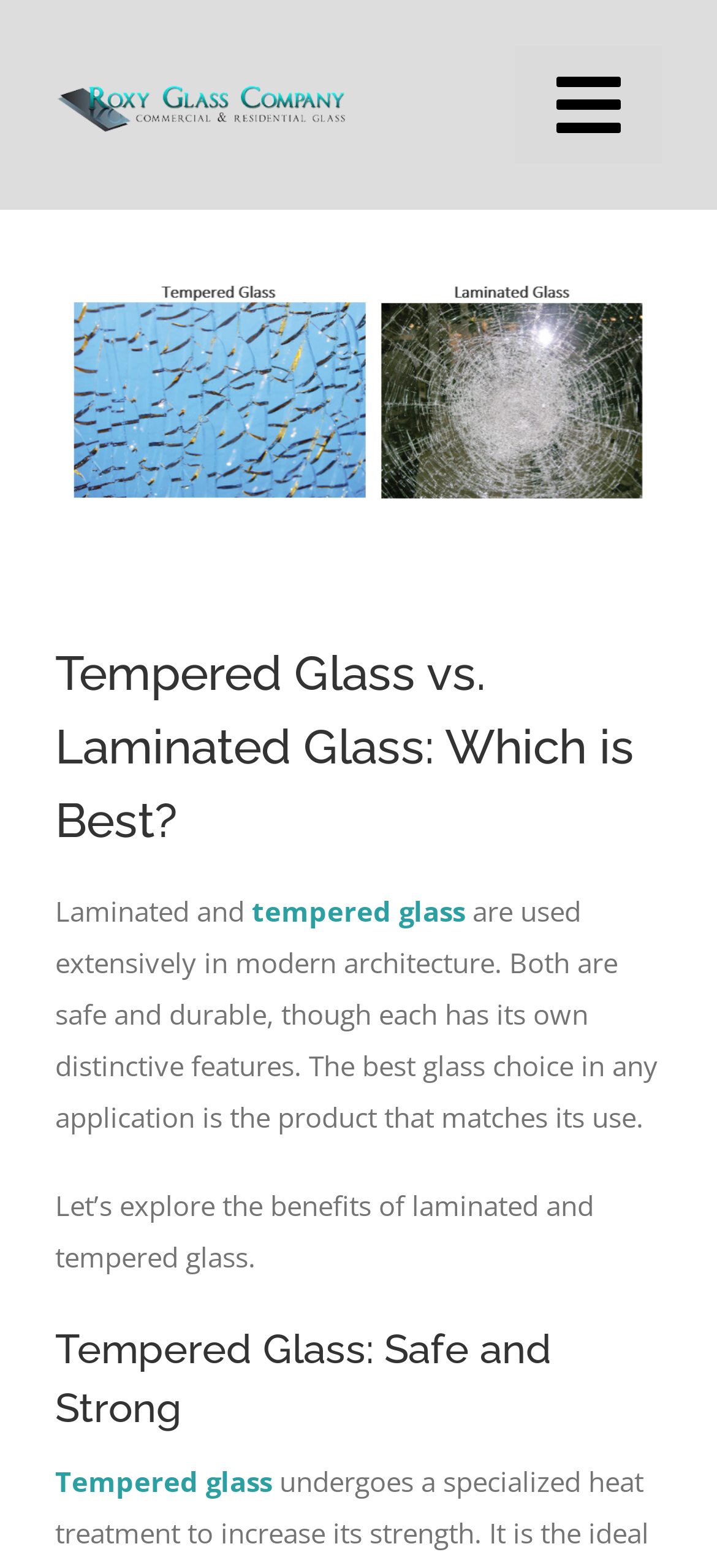Find the bounding box coordinates for the area that should be clicked to accomplish the instruction: "Click the logo".

[0.077, 0.05, 0.483, 0.074]